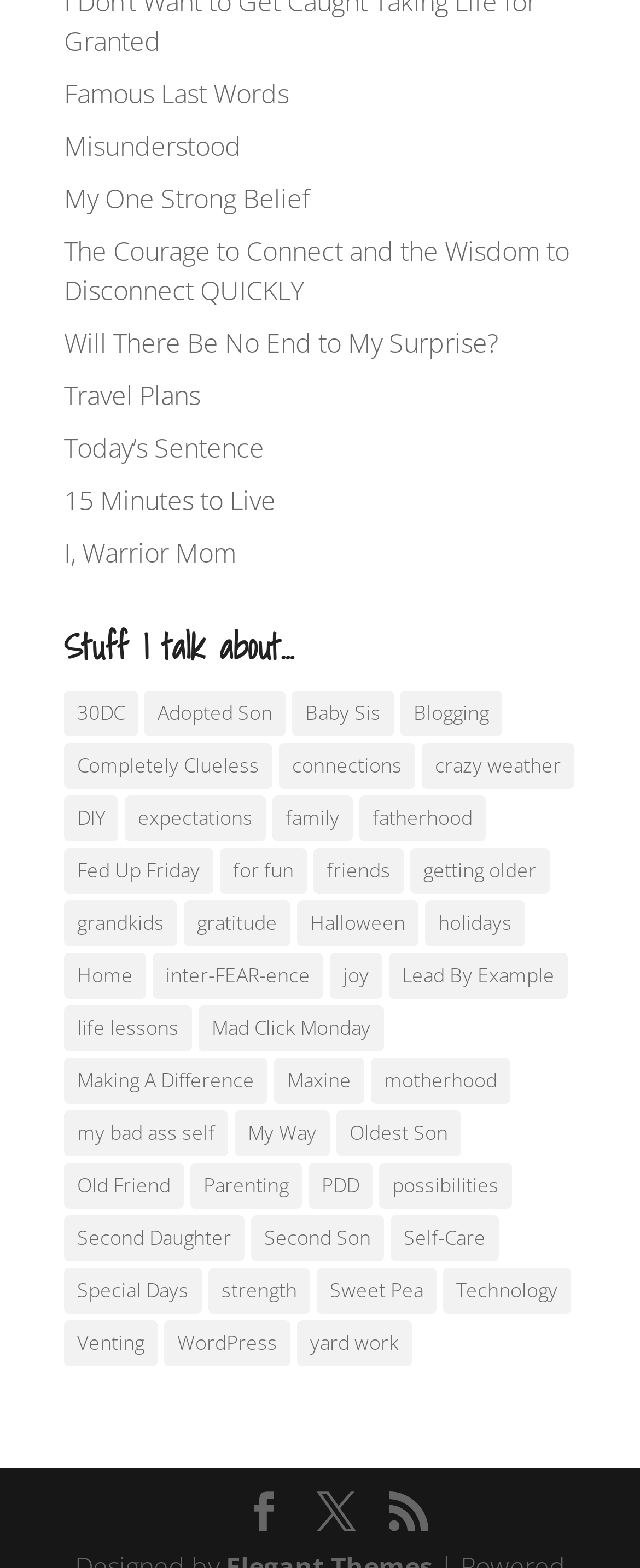Locate the bounding box coordinates of the area that needs to be clicked to fulfill the following instruction: "View 'Stuff I talk about…'". The coordinates should be in the format of four float numbers between 0 and 1, namely [left, top, right, bottom].

[0.1, 0.396, 0.9, 0.44]